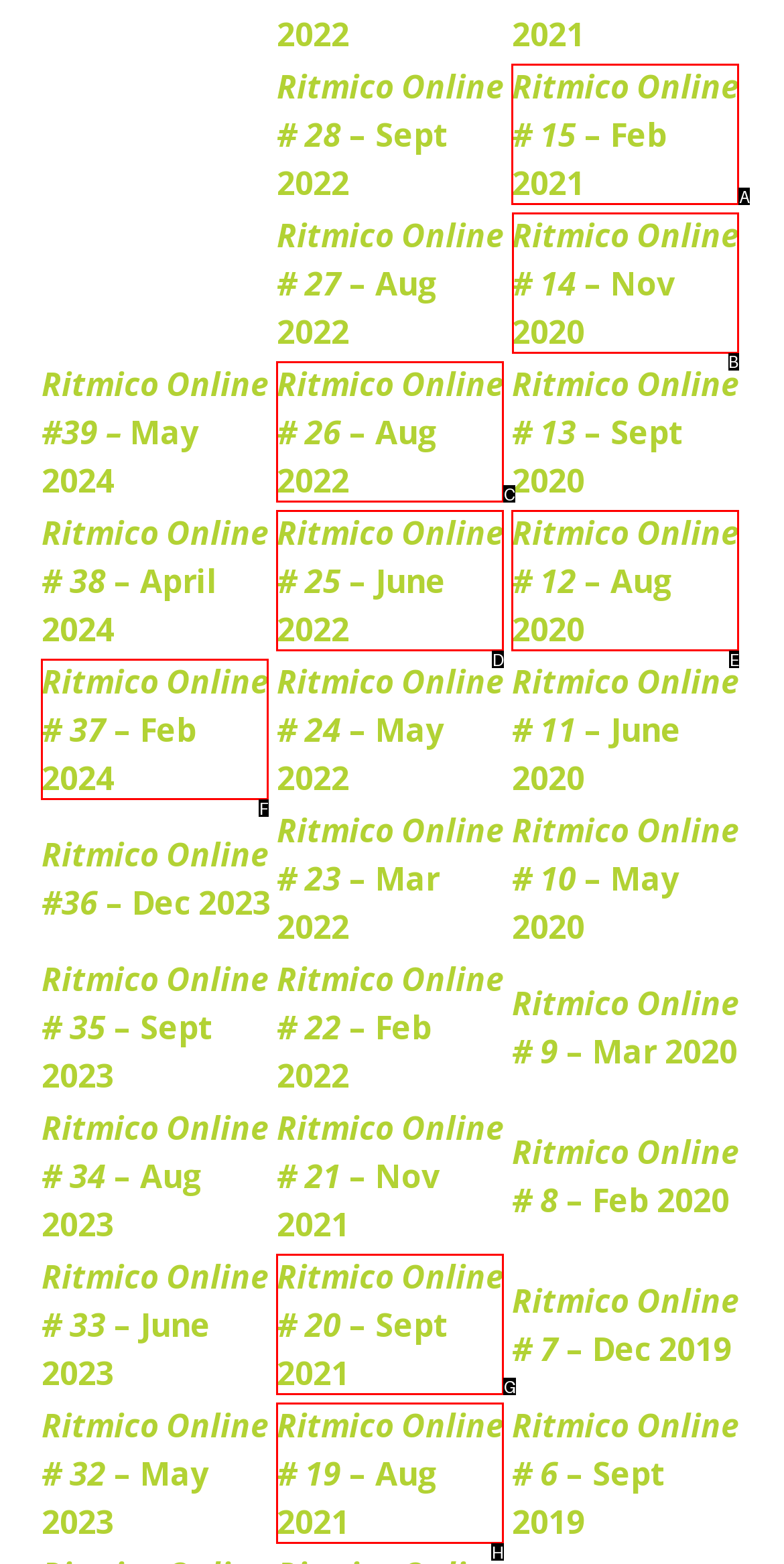To perform the task "view Ritmico Online # 14 – Nov 2020", which UI element's letter should you select? Provide the letter directly.

B